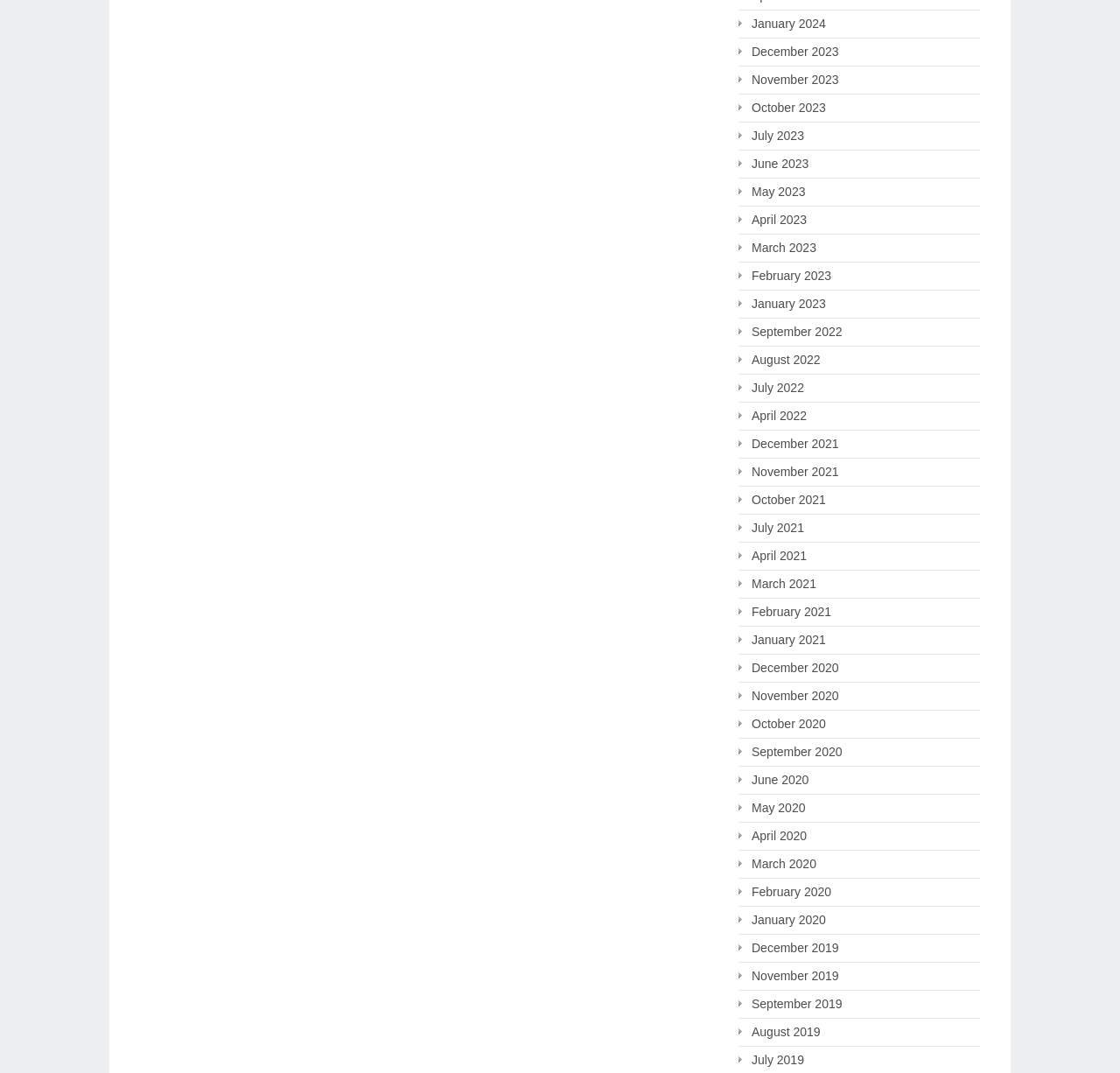Look at the image and answer the question in detail:
Is there a link for August 2023?

I examined the links on the webpage and did not find a link for August 2023. The links are organized in a vertical list, and I checked each link to determine that August 2023 is not listed.